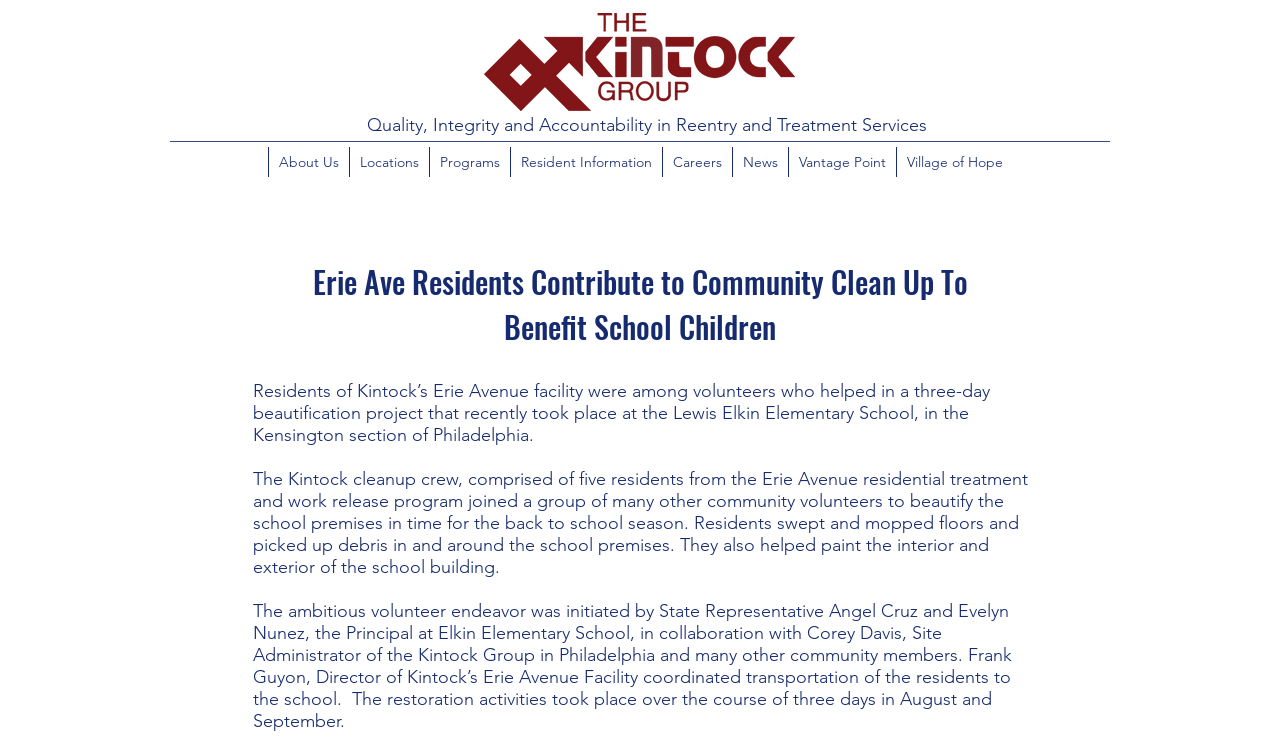Identify the bounding box coordinates for the region to click in order to carry out this instruction: "Click on About Us". Provide the coordinates using four float numbers between 0 and 1, formatted as [left, top, right, bottom].

[0.209, 0.197, 0.272, 0.237]